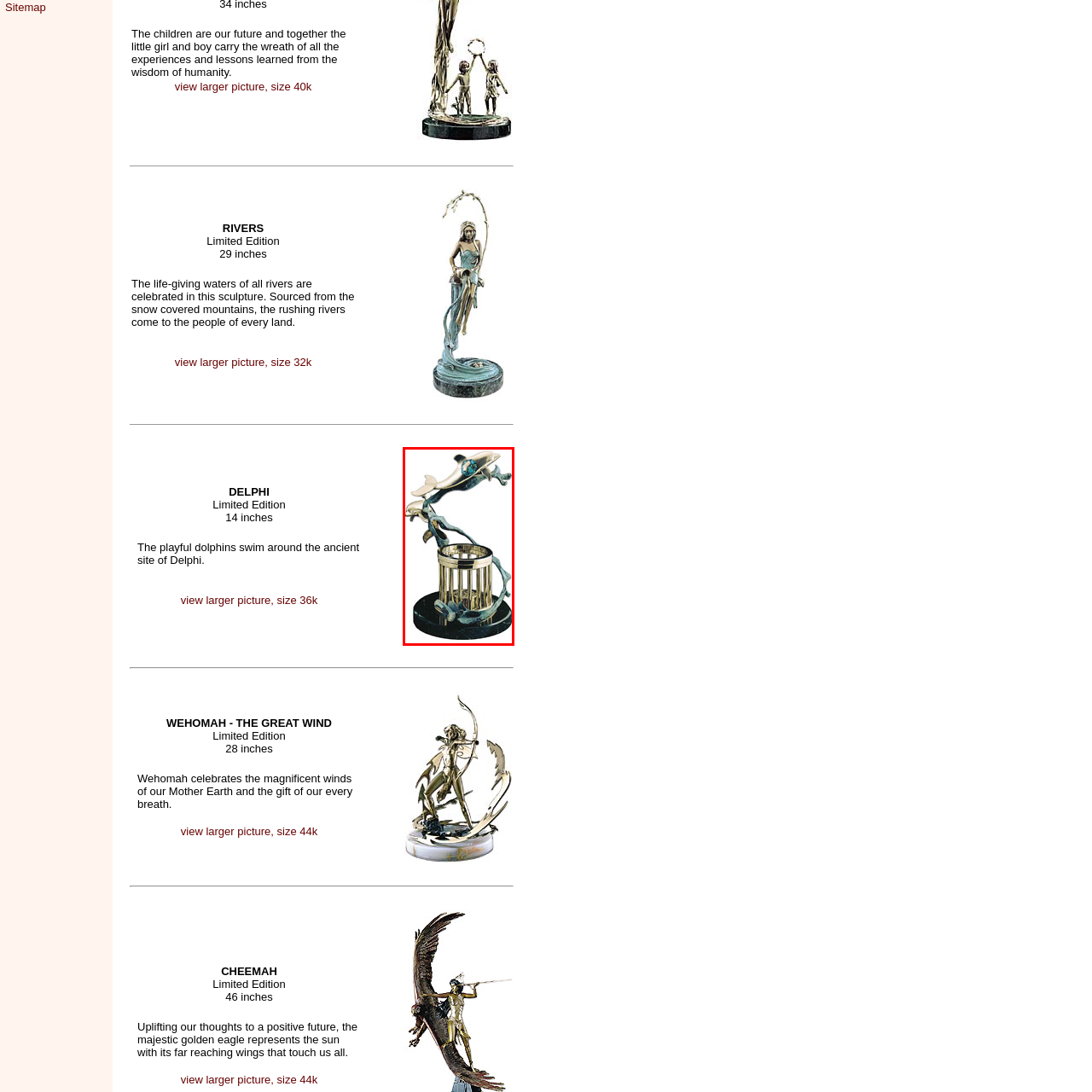Who is the artist behind the sculpture? Look at the image outlined by the red bounding box and provide a succinct answer in one word or a brief phrase.

Osprey Orielle Lake